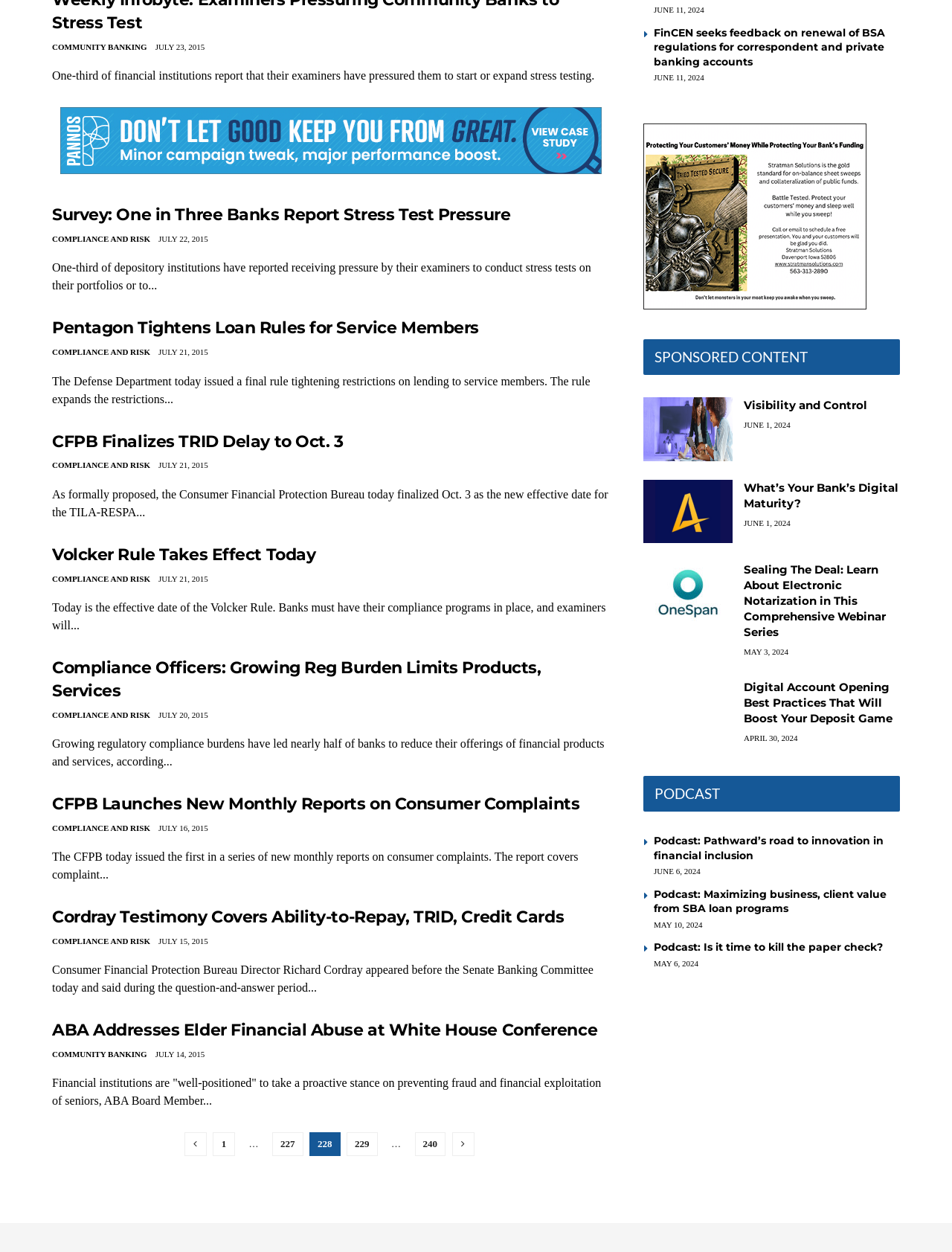Locate the UI element described by What’s Your Bank’s Digital Maturity? and provide its bounding box coordinates. Use the format (top-left x, top-left y, bottom-right x, bottom-right y) with all values as floating point numbers between 0 and 1.

[0.781, 0.384, 0.944, 0.407]